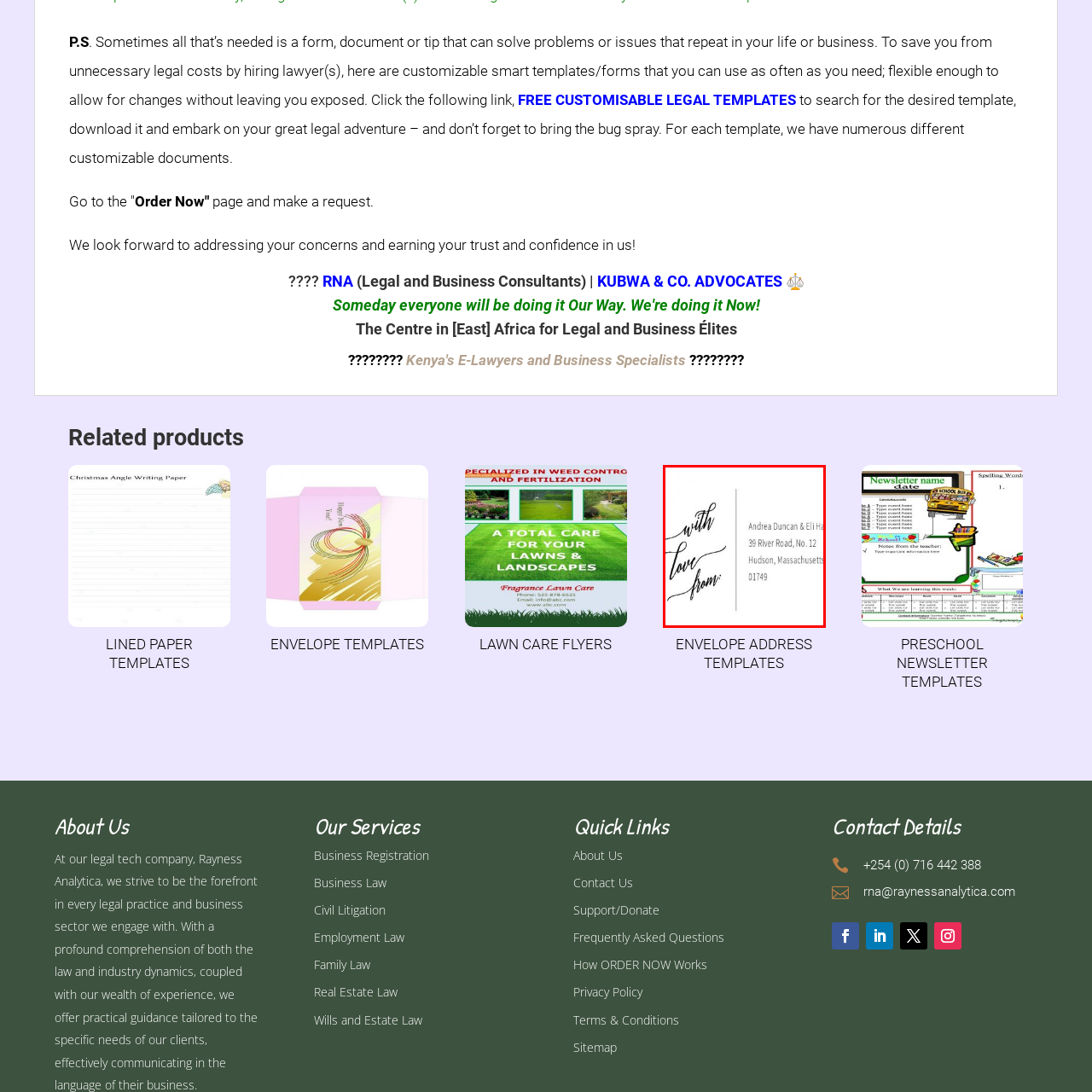What is the purpose of this envelope address template?
Study the image within the red bounding box and provide a detailed response to the question.

The template is especially suitable for personal correspondence, such as wedding invitations or special announcements, providing a charming and warm aesthetic for sending heartfelt messages, which suggests its purpose is for personal and intimate communication.